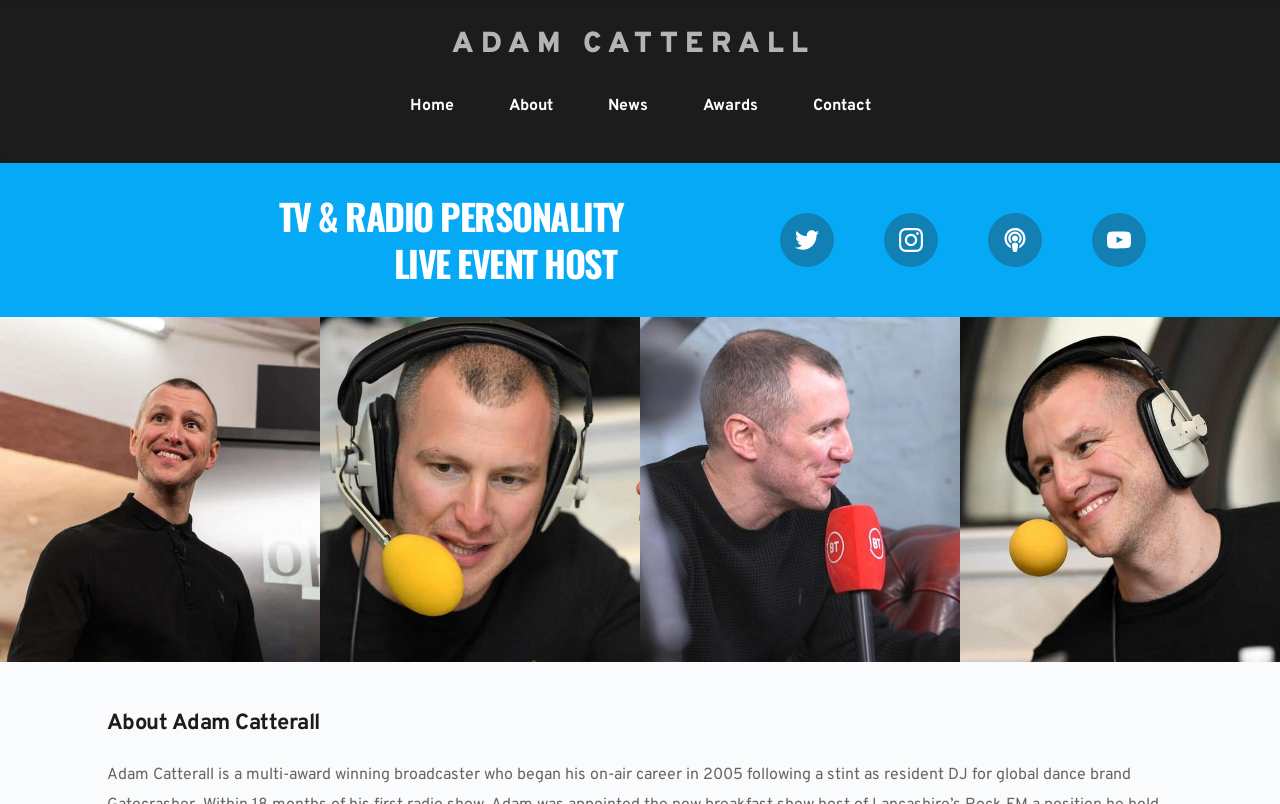Give a short answer to this question using one word or a phrase:
How many social media links are on the webpage?

4